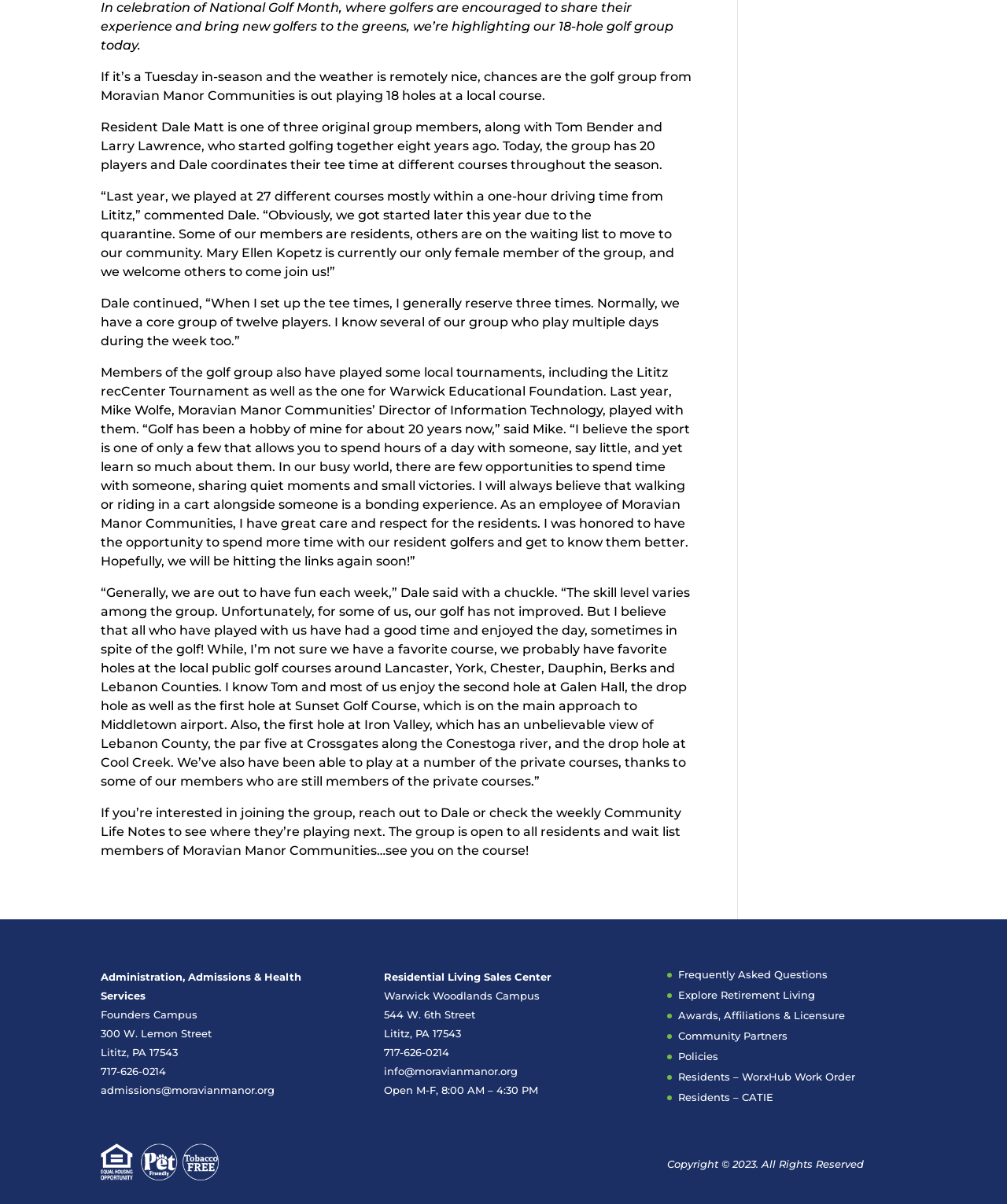From the element description: "Wiki", extract the bounding box coordinates of the UI element. The coordinates should be expressed as four float numbers between 0 and 1, in the order [left, top, right, bottom].

None